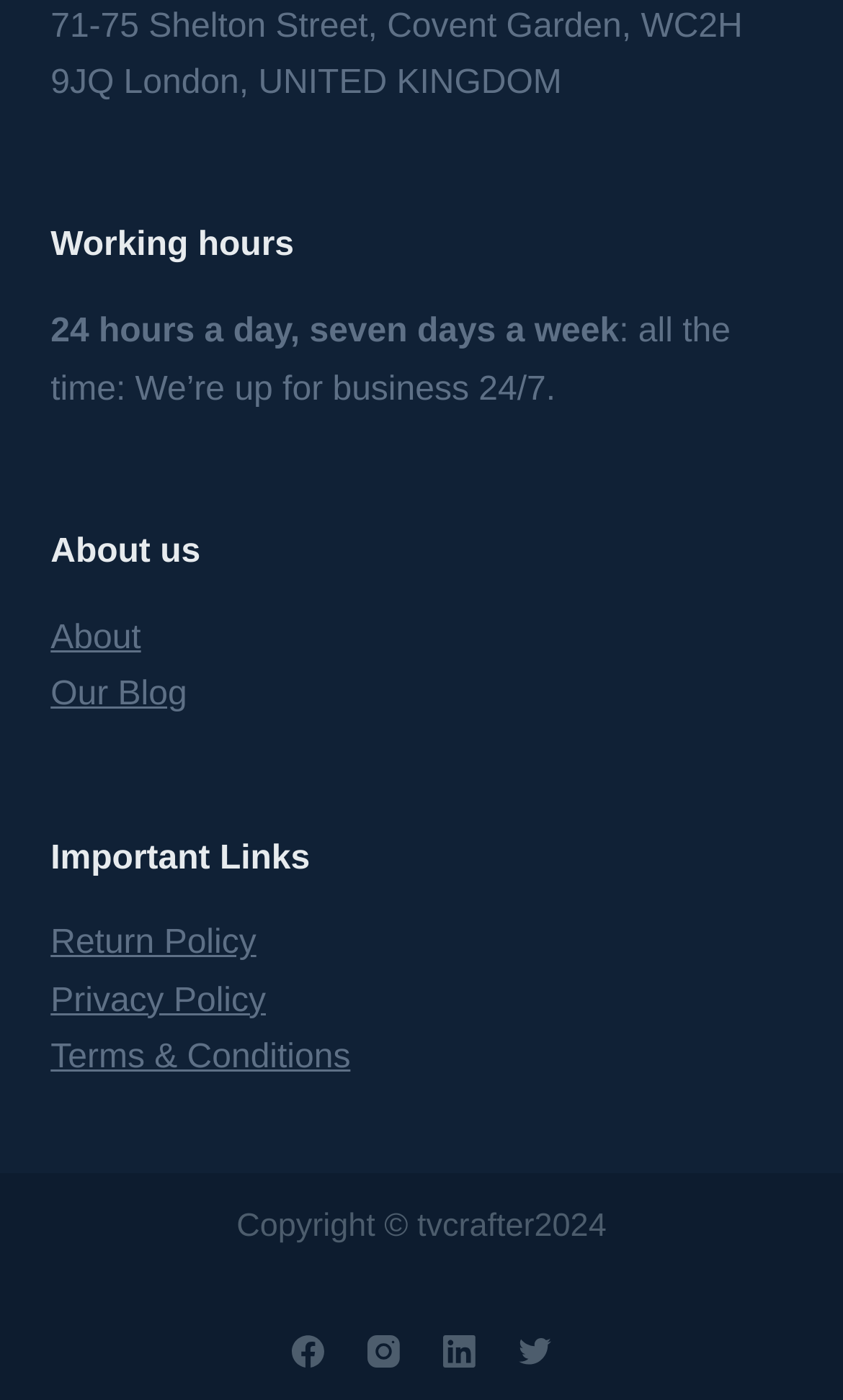Please determine the bounding box coordinates for the element that should be clicked to follow these instructions: "Visit Facebook page".

[0.346, 0.954, 0.385, 0.977]